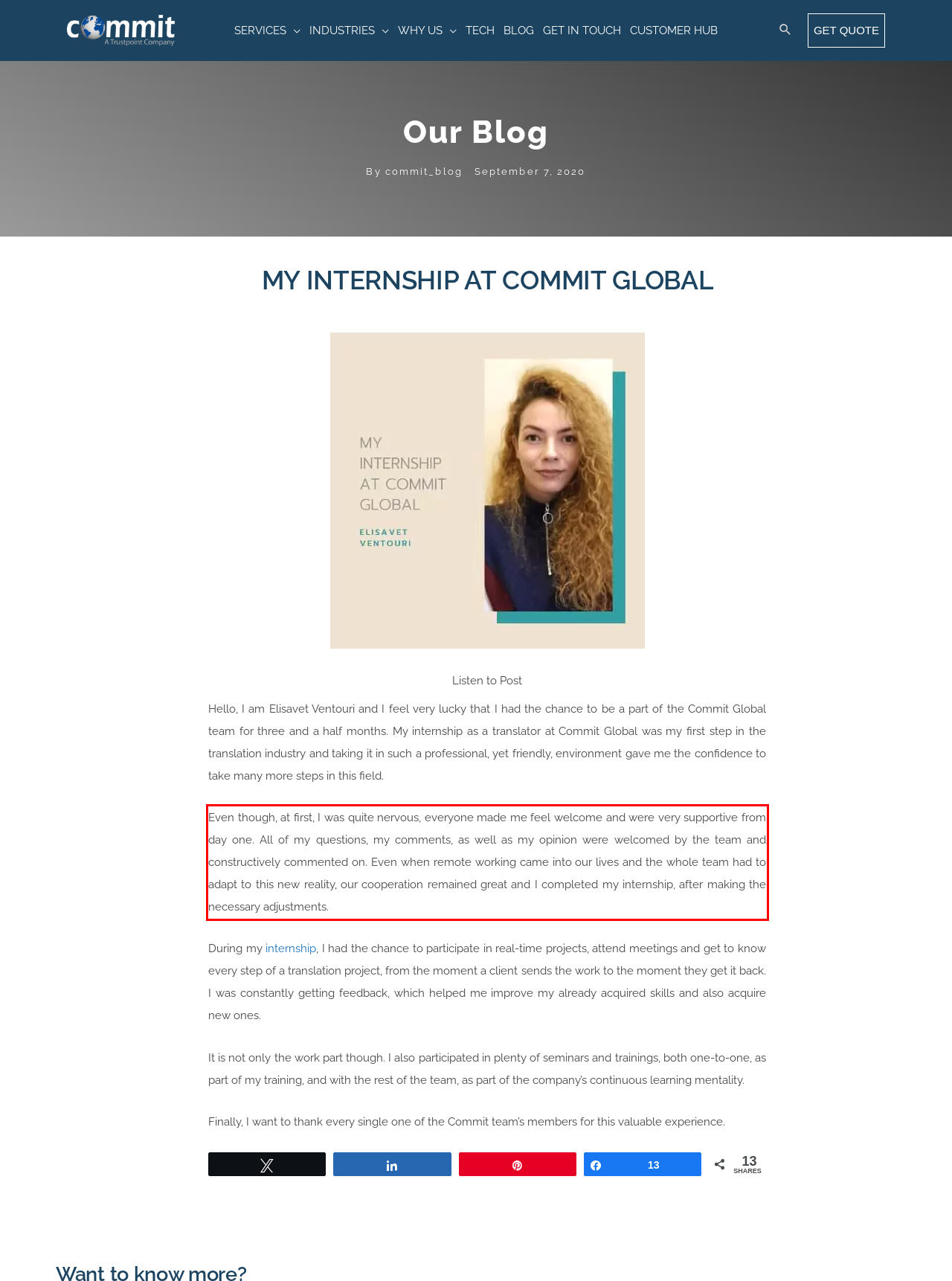You are provided with a screenshot of a webpage that includes a UI element enclosed in a red rectangle. Extract the text content inside this red rectangle.

Even though, at first, I was quite nervous, everyone made me feel welcome and were very supportive from day one. All of my questions, my comments, as well as my opinion were welcomed by the team and constructively commented on. Even when remote working came into our lives and the whole team had to adapt to this new reality, our cooperation remained great and I completed my internship, after making the necessary adjustments.